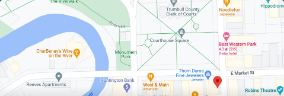What is the room number of Congressman Dave Joyce's district office?
Deliver a detailed and extensive answer to the question.

The room number can be obtained from the caption, which mentions that the office is situated in Room 204 at 125 West Market Street. This detail is important for visitors to ensure they reach the correct location within the building.